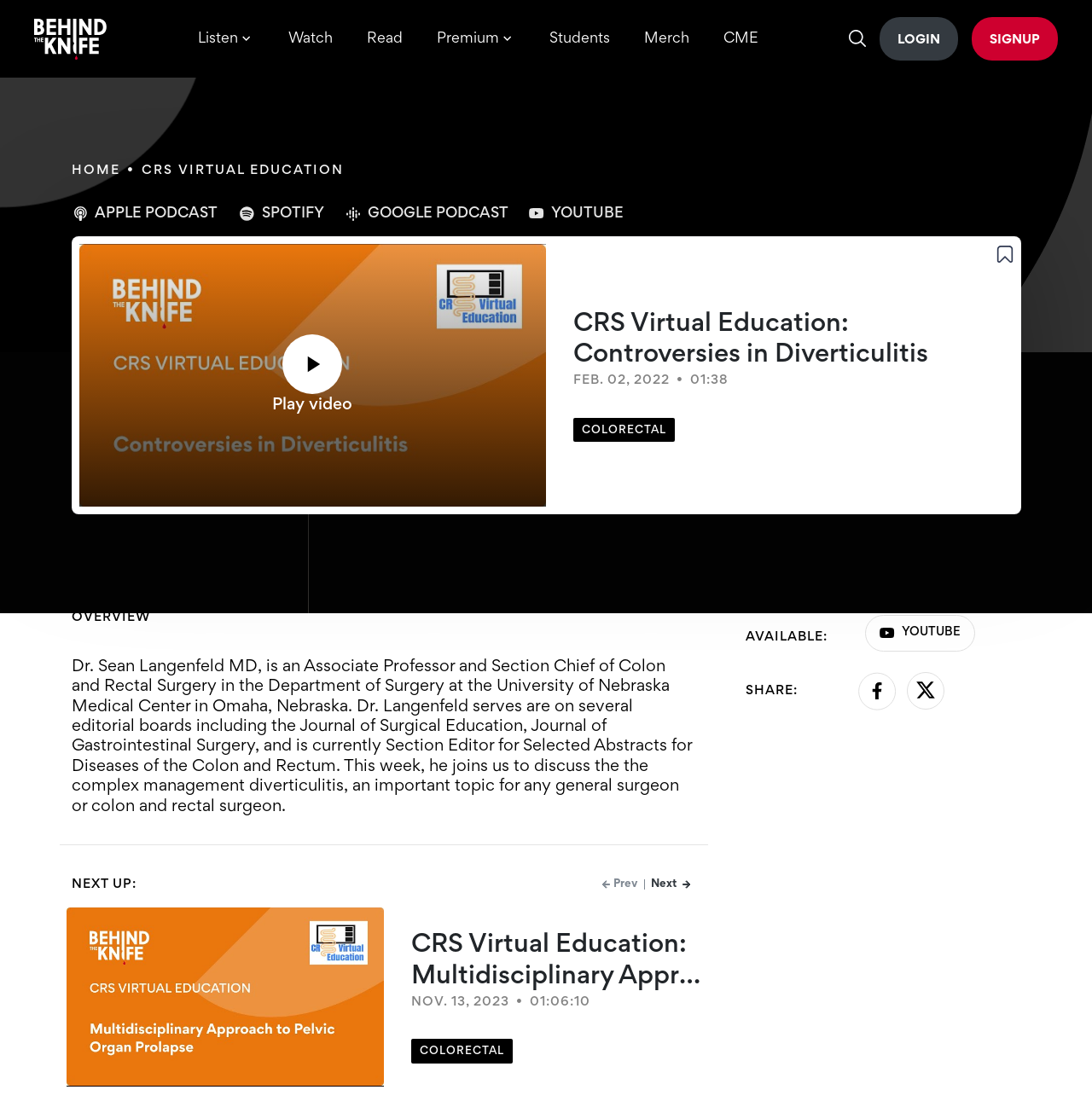Please find and report the bounding box coordinates of the element to click in order to perform the following action: "Listen to the podcast". The coordinates should be expressed as four float numbers between 0 and 1, in the format [left, top, right, bottom].

[0.181, 0.026, 0.232, 0.044]